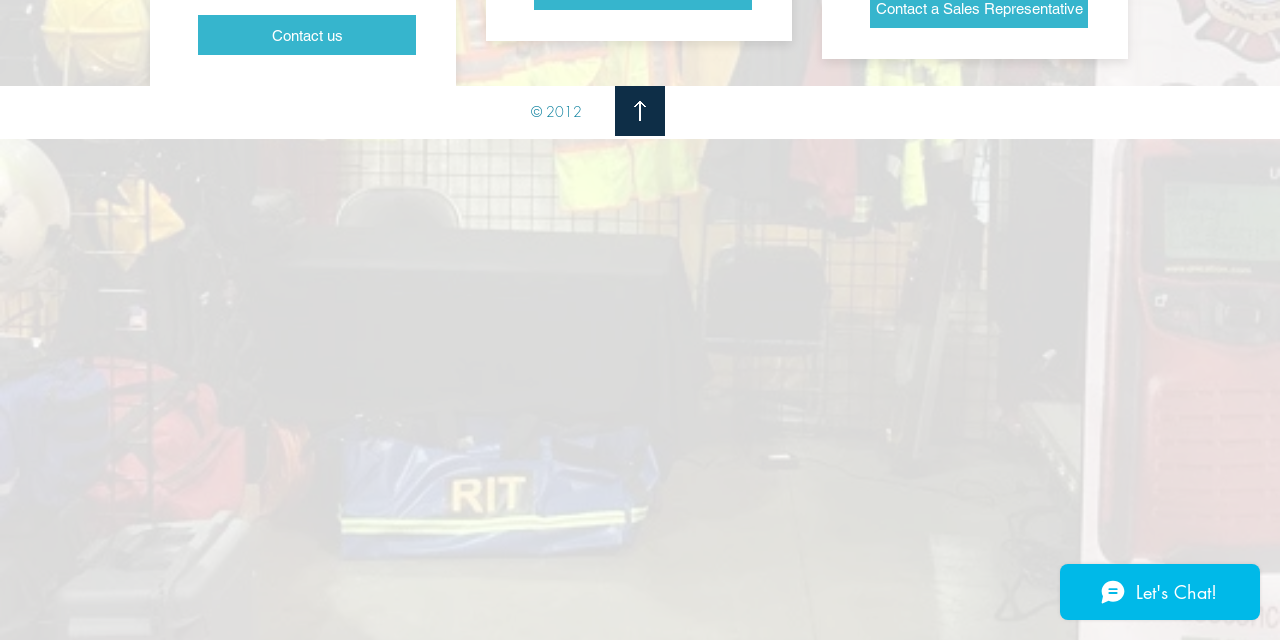Find and provide the bounding box coordinates for the UI element described here: "Contact us". The coordinates should be given as four float numbers between 0 and 1: [left, top, right, bottom].

[0.155, 0.023, 0.325, 0.086]